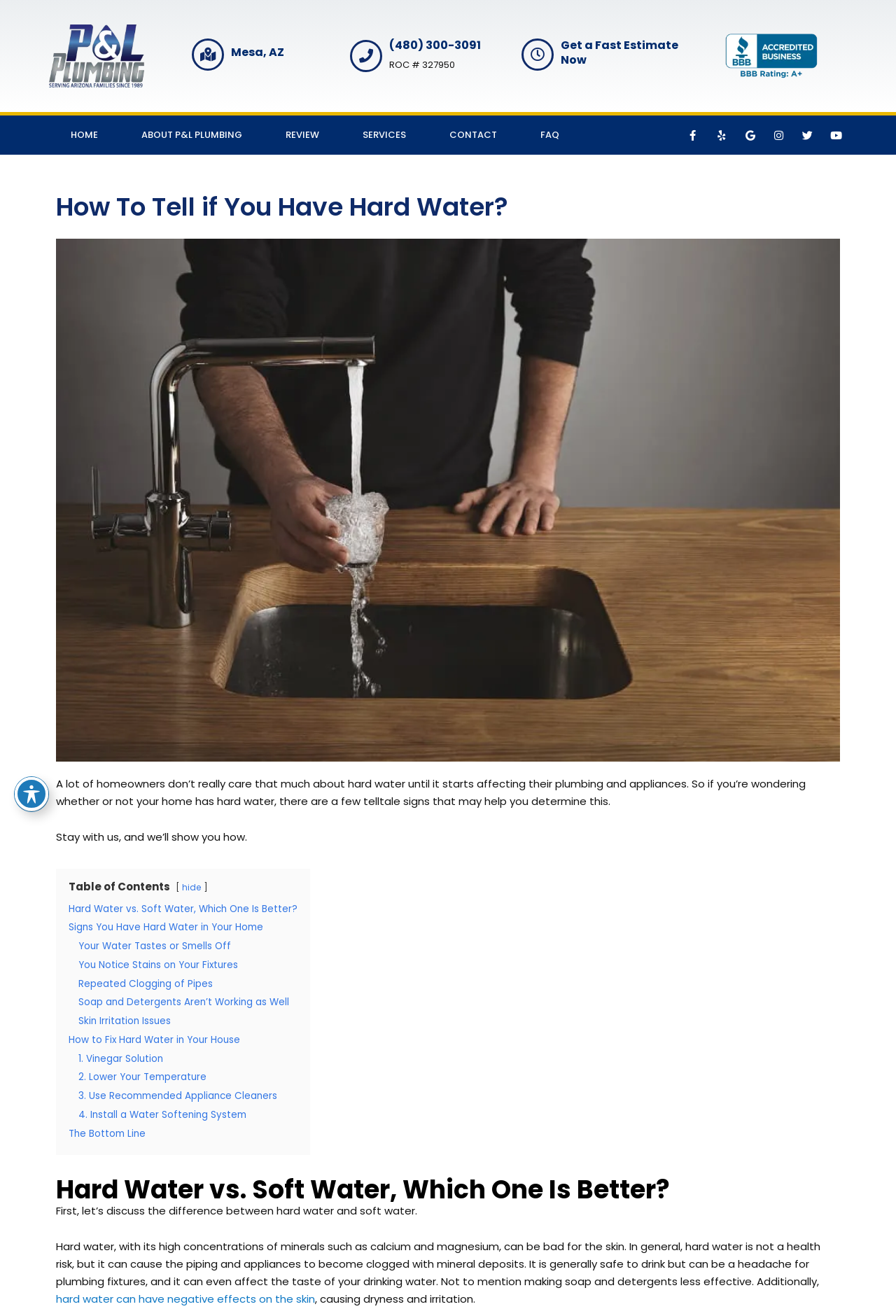Please specify the bounding box coordinates of the clickable region necessary for completing the following instruction: "Click the 'Get a Fast Estimate Now' link". The coordinates must consist of four float numbers between 0 and 1, i.e., [left, top, right, bottom].

[0.626, 0.029, 0.782, 0.051]